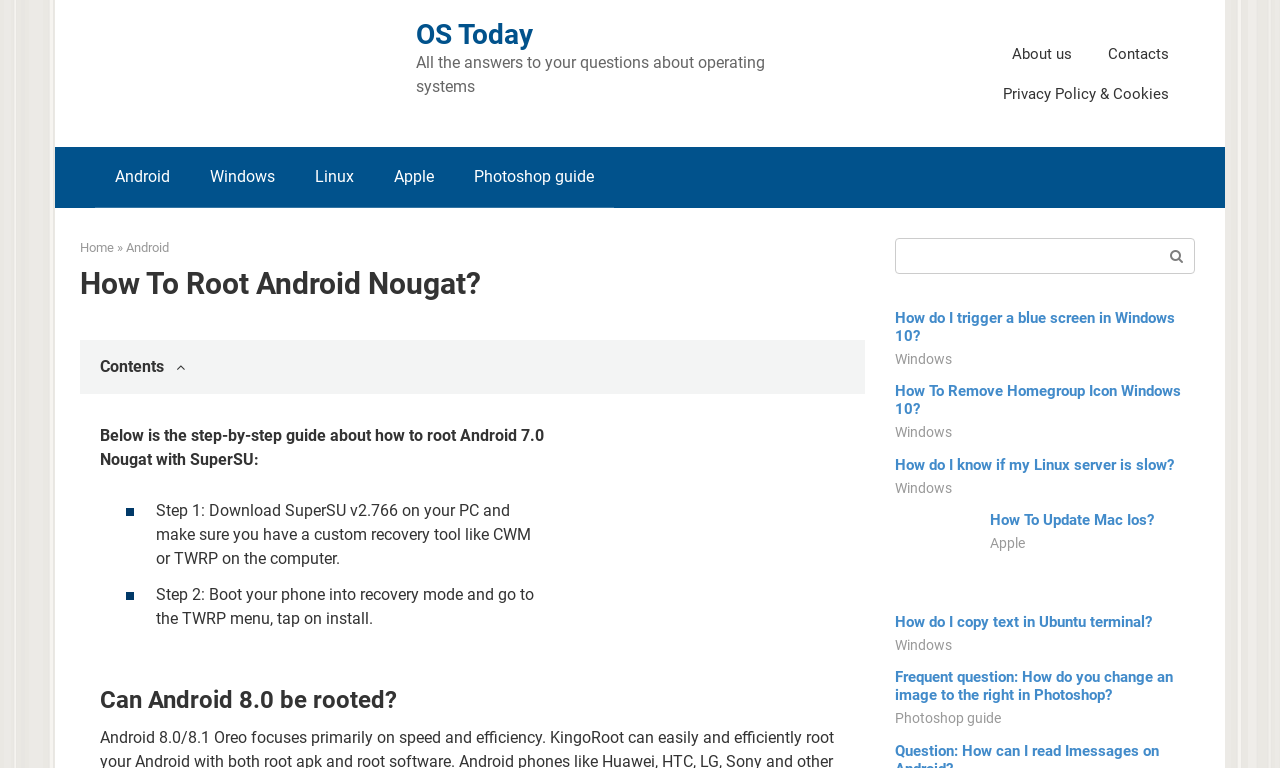Locate the bounding box of the UI element with the following description: "OS Today".

[0.325, 0.023, 0.416, 0.066]